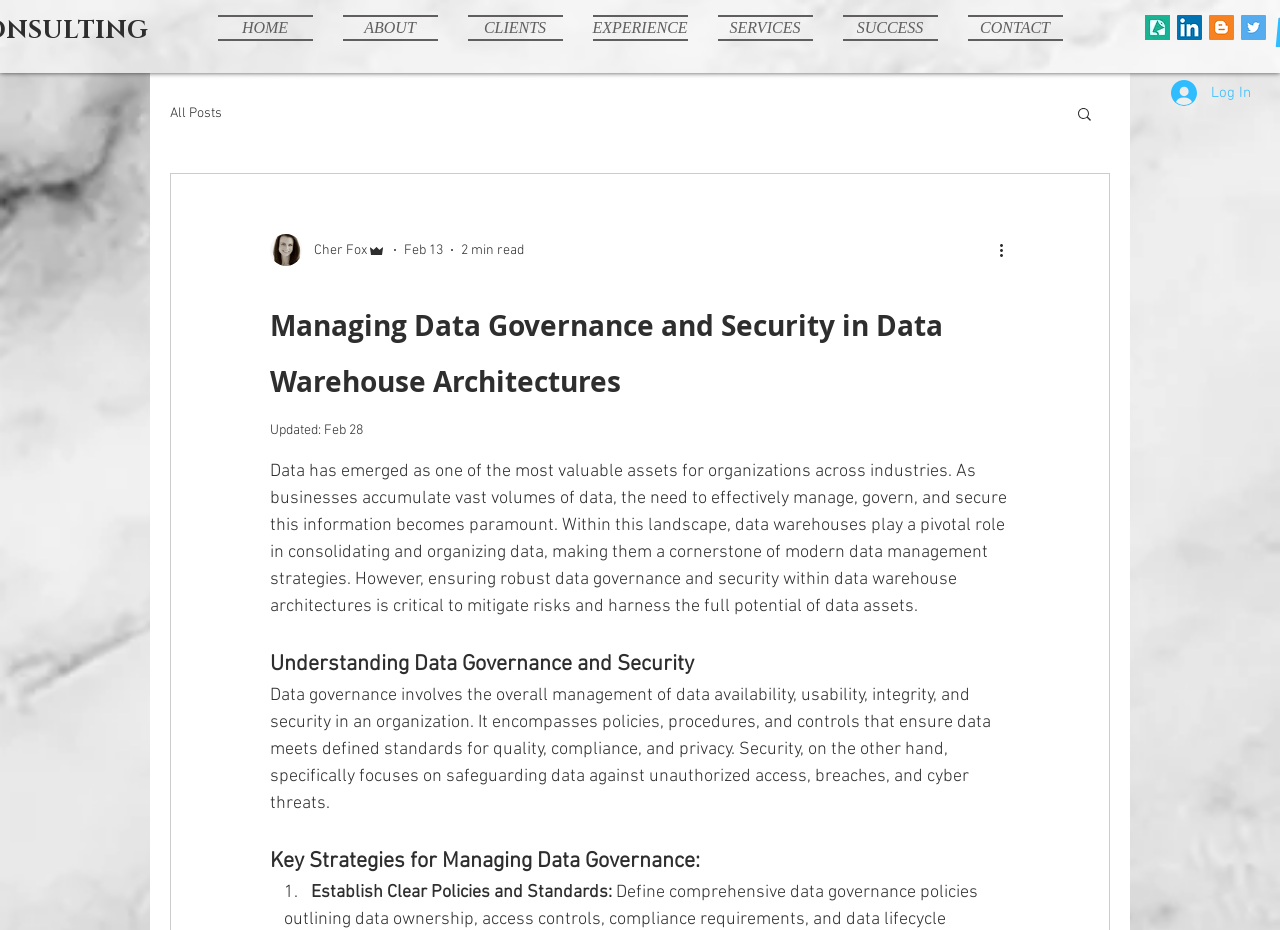Determine the bounding box coordinates for the region that must be clicked to execute the following instruction: "Read more about the blog post".

[0.778, 0.256, 0.797, 0.282]